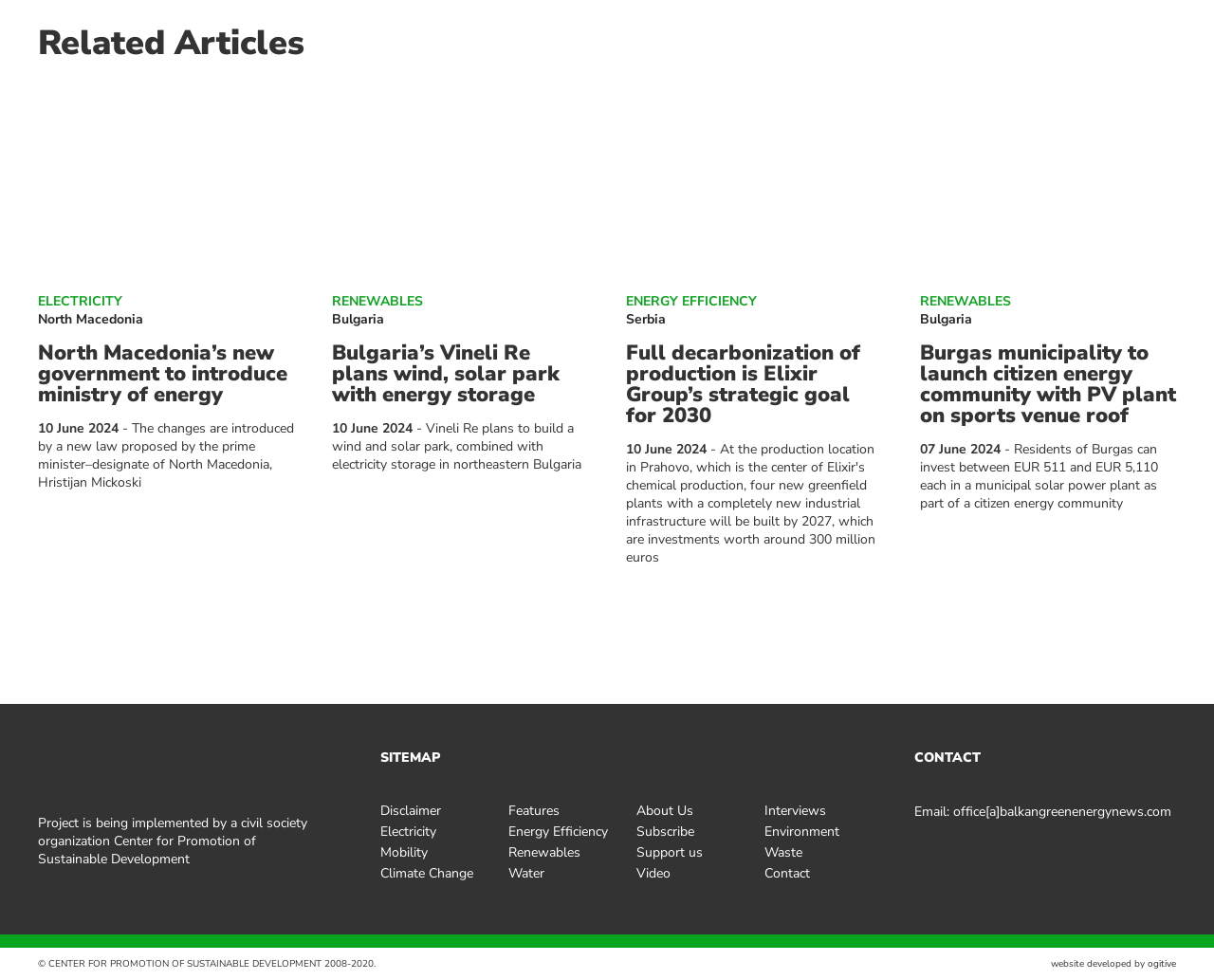Please find the bounding box coordinates of the clickable region needed to complete the following instruction: "Read more about 'Bulgaria’s Vineli Re plans wind, solar park with energy storage'". The bounding box coordinates must consist of four float numbers between 0 and 1, i.e., [left, top, right, bottom].

[0.273, 0.349, 0.484, 0.413]